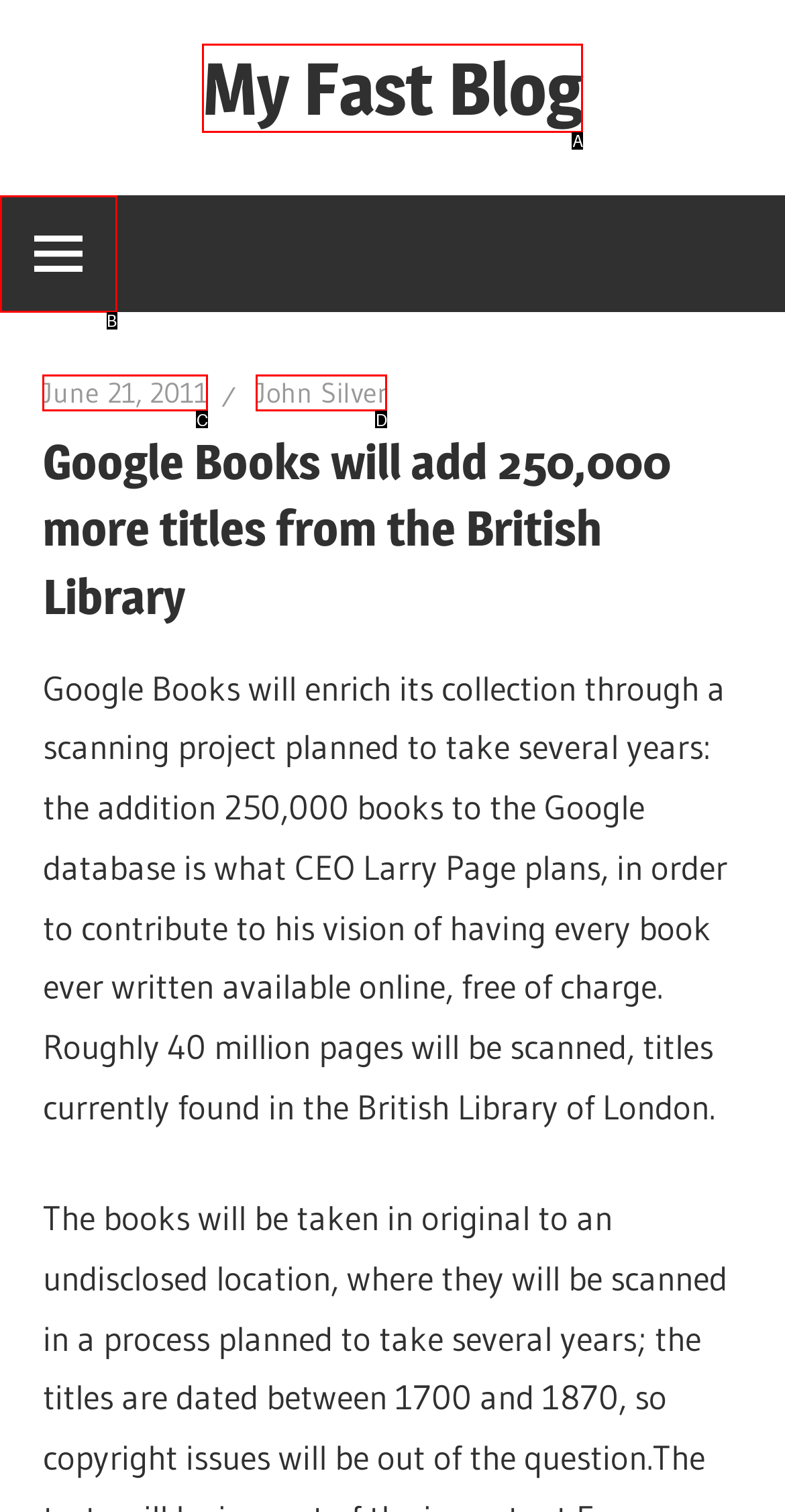From the choices provided, which HTML element best fits the description: John Silver? Answer with the appropriate letter.

D